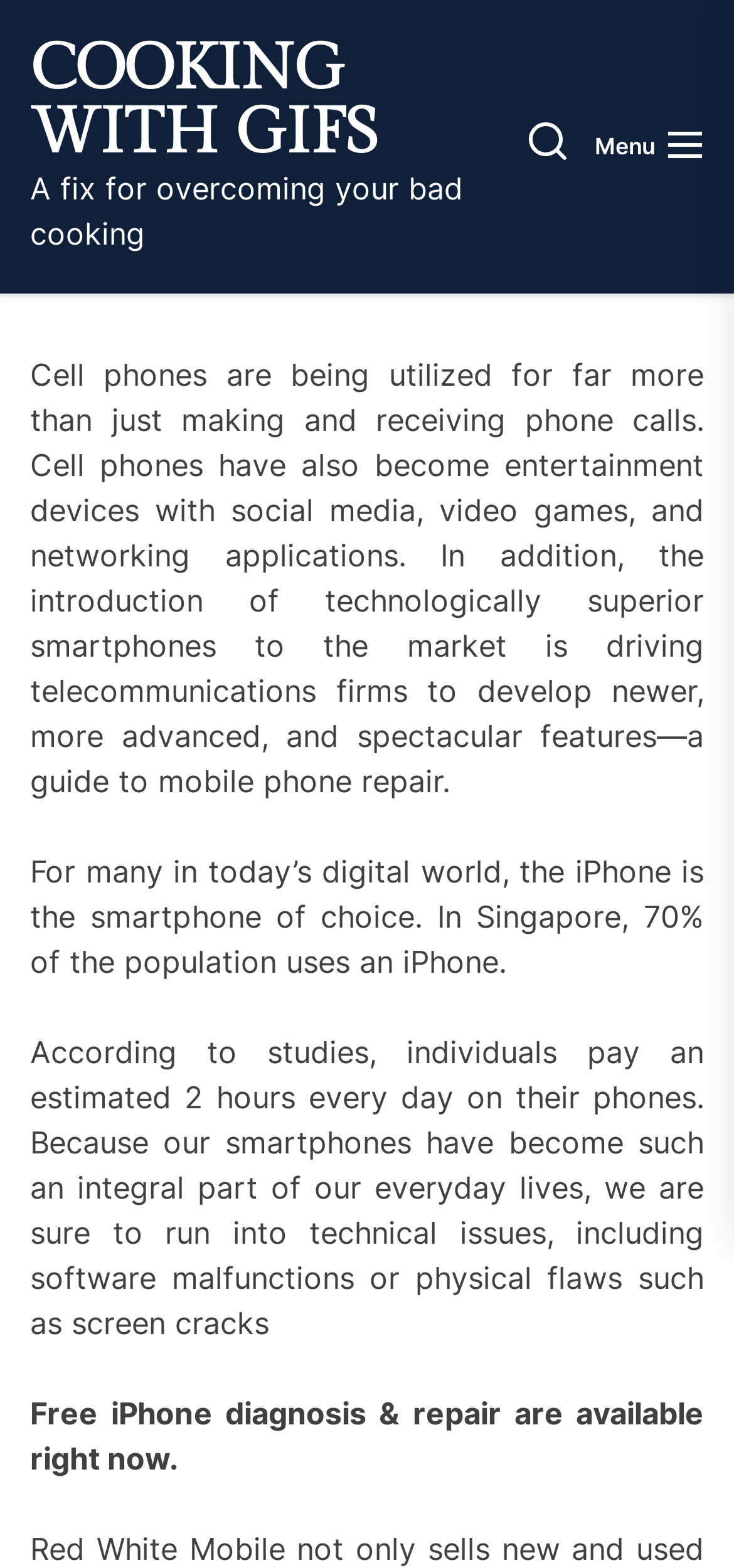Using the provided element description "parent_node: Menu", determine the bounding box coordinates of the UI element.

[0.721, 0.078, 0.772, 0.109]